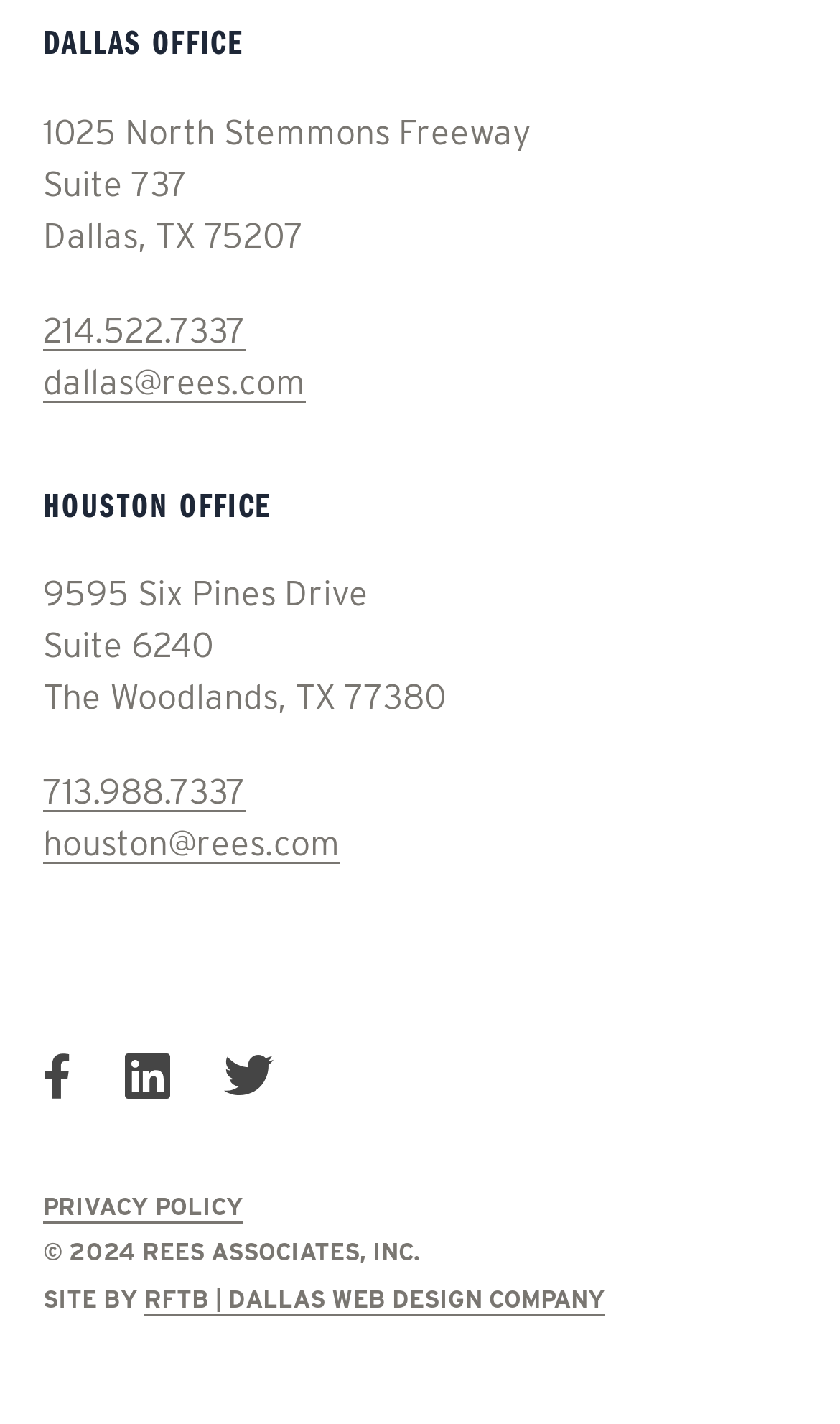Pinpoint the bounding box coordinates of the clickable area needed to execute the instruction: "Call Houston office". The coordinates should be specified as four float numbers between 0 and 1, i.e., [left, top, right, bottom].

[0.051, 0.538, 0.949, 0.574]